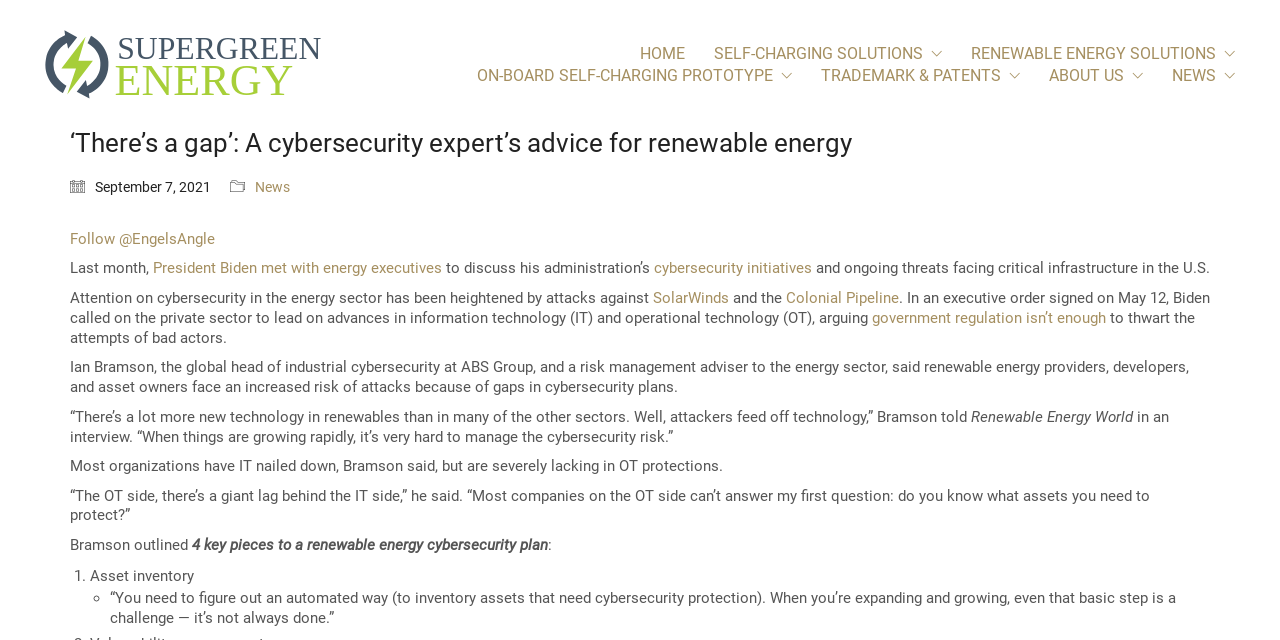Find the bounding box coordinates for the area that must be clicked to perform this action: "Read more about 'cybersecurity initiatives'".

[0.511, 0.405, 0.634, 0.433]